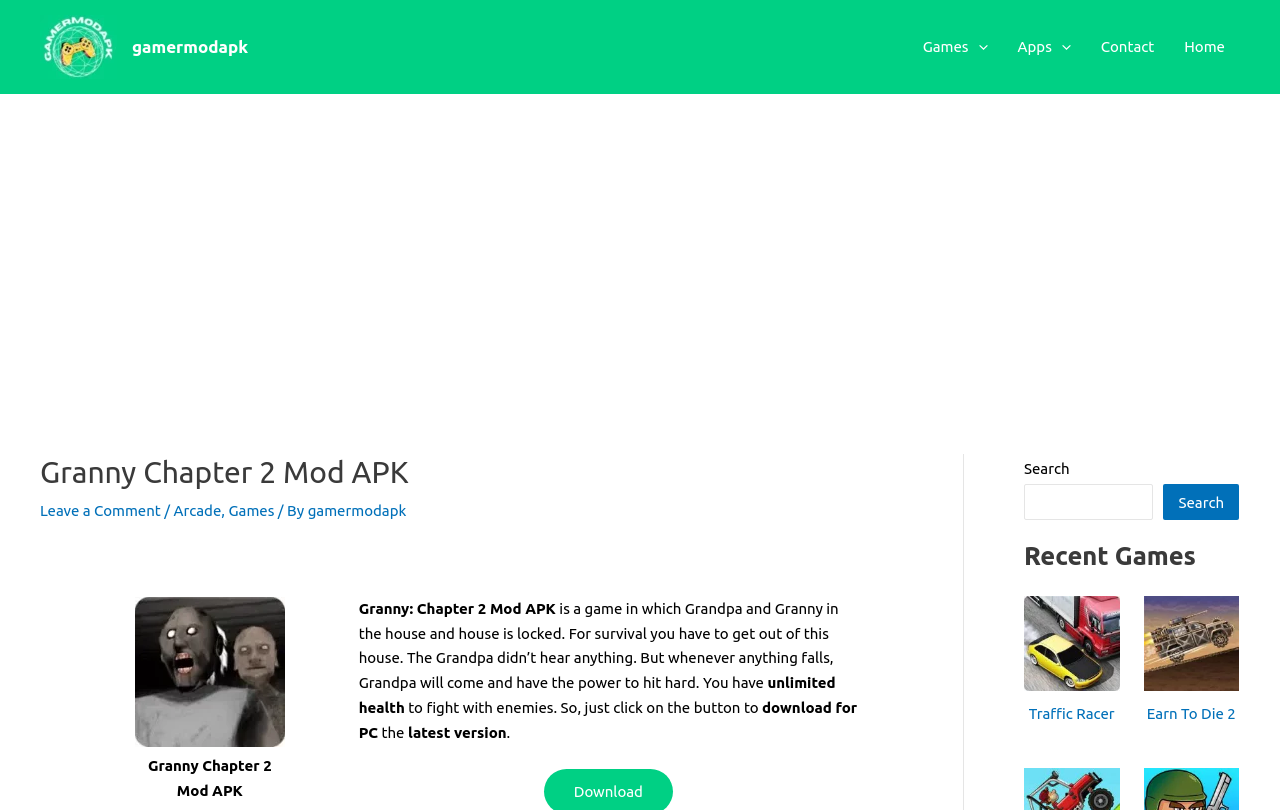What is the name of the game?
Please utilize the information in the image to give a detailed response to the question.

The name of the game can be found in the header section of the webpage, where it is written as 'Granny Chapter 2 Mod APK'.